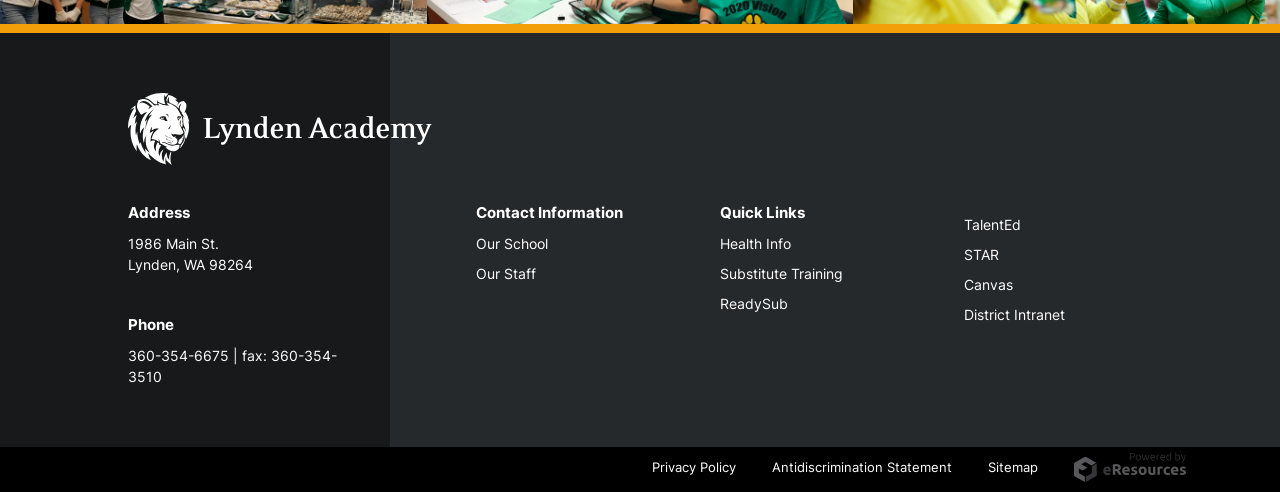Using the description: "360-354-6675 | fax: 360-354-3510", determine the UI element's bounding box coordinates. Ensure the coordinates are in the format of four float numbers between 0 and 1, i.e., [left, top, right, bottom].

[0.1, 0.701, 0.289, 0.786]